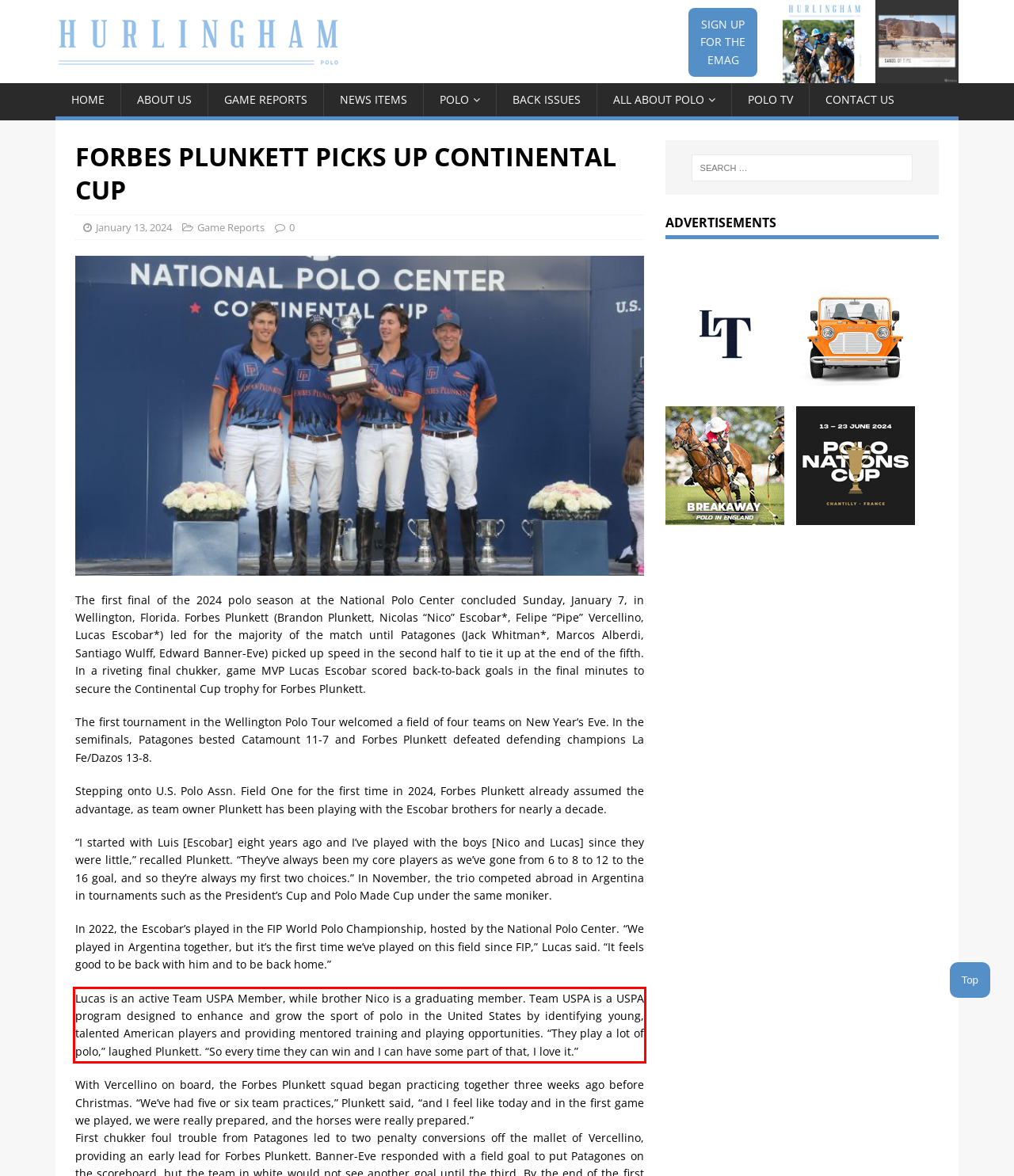Review the webpage screenshot provided, and perform OCR to extract the text from the red bounding box.

Lucas is an active Team USPA Member, while brother Nico is a graduating member. Team USPA is a USPA program designed to enhance and grow the sport of polo in the United States by identifying young, talented American players and providing mentored training and playing opportunities. “They play a lot of polo,” laughed Plunkett. “So every time they can win and I can have some part of that, I love it.”